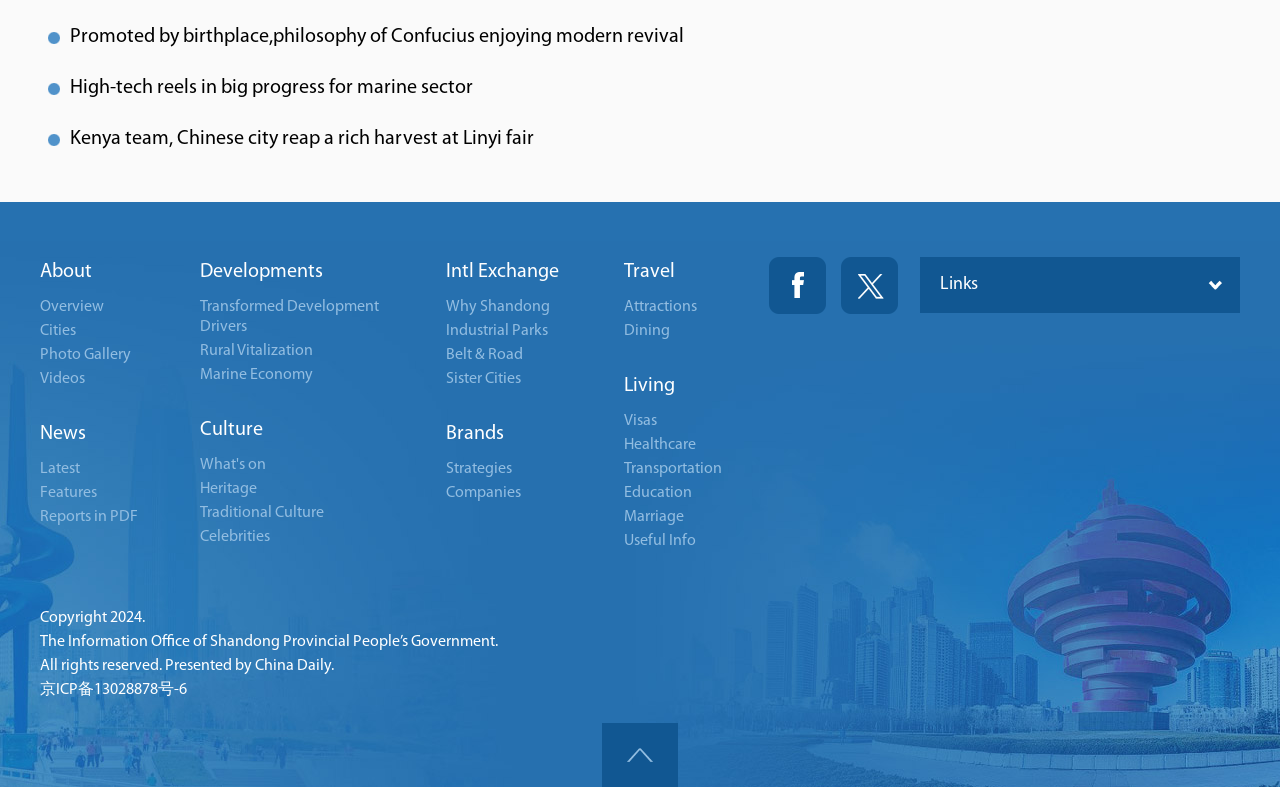Answer the following in one word or a short phrase: 
What is the purpose of the 'Intl Exchange' link?

International exchange